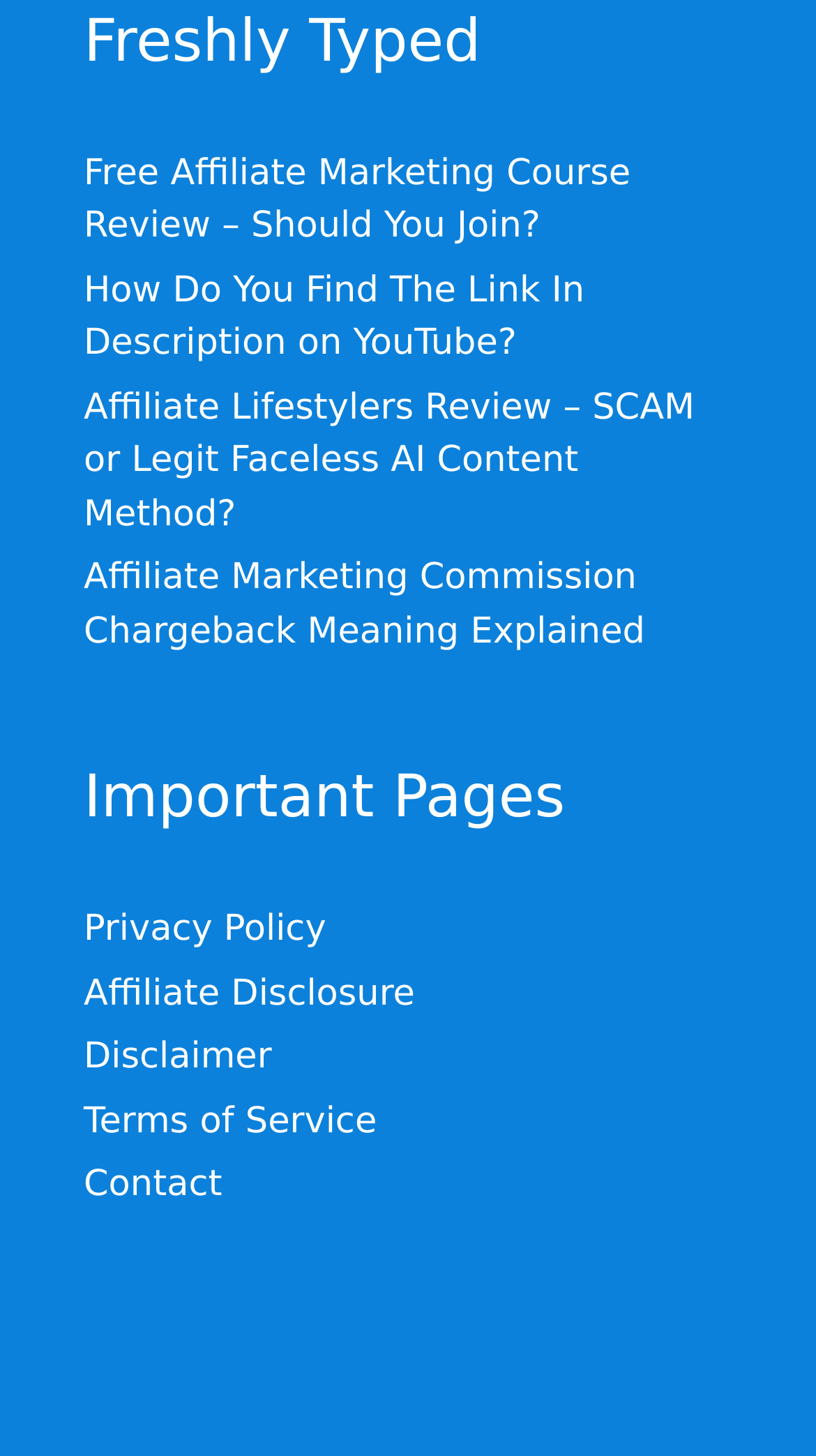Find and provide the bounding box coordinates for the UI element described here: "Terms of Service". The coordinates should be given as four float numbers between 0 and 1: [left, top, right, bottom].

[0.103, 0.756, 0.462, 0.785]